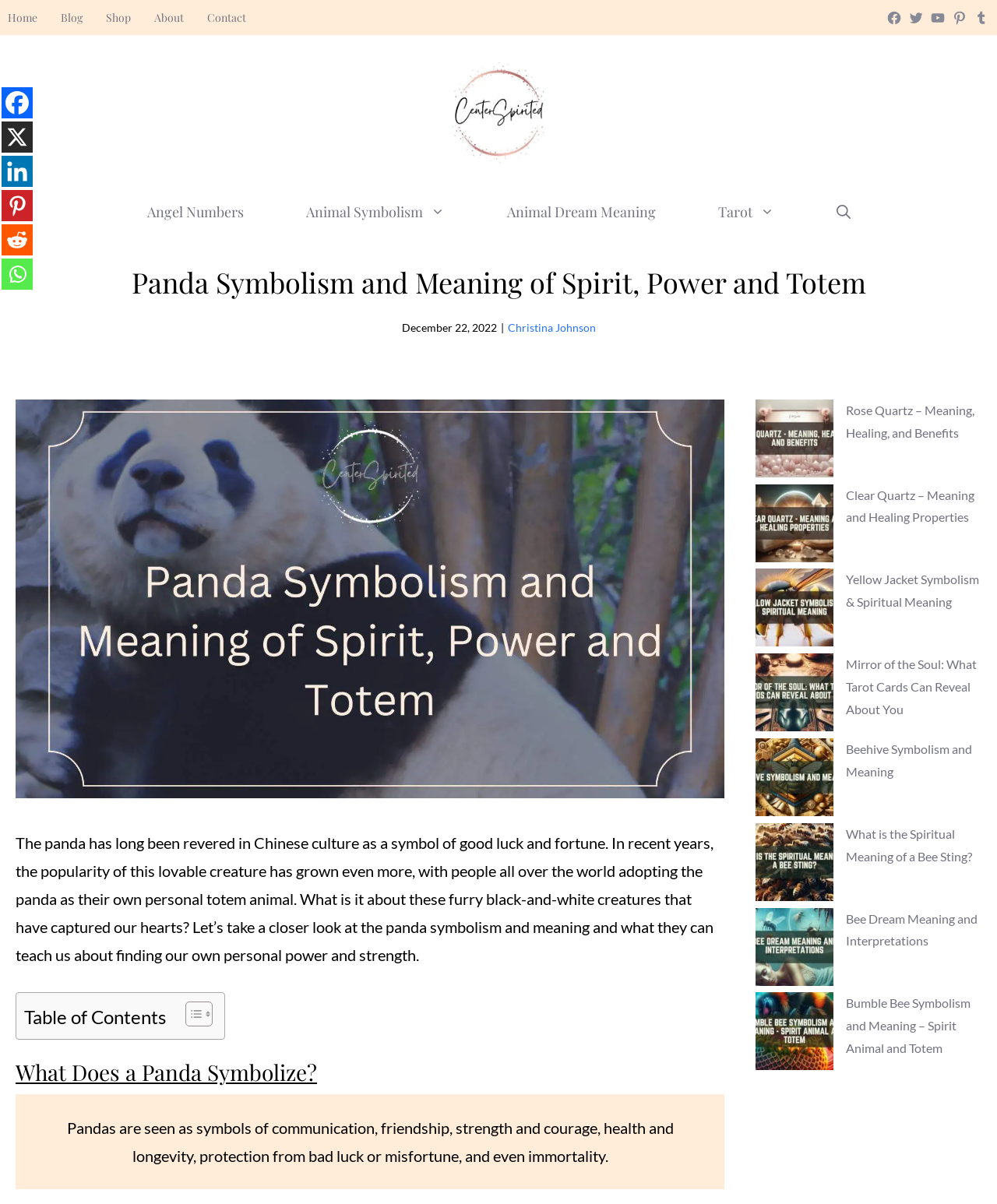Locate the bounding box coordinates of the element to click to perform the following action: 'Open the search'. The coordinates should be given as four float values between 0 and 1, in the form of [left, top, right, bottom].

[0.807, 0.153, 0.884, 0.199]